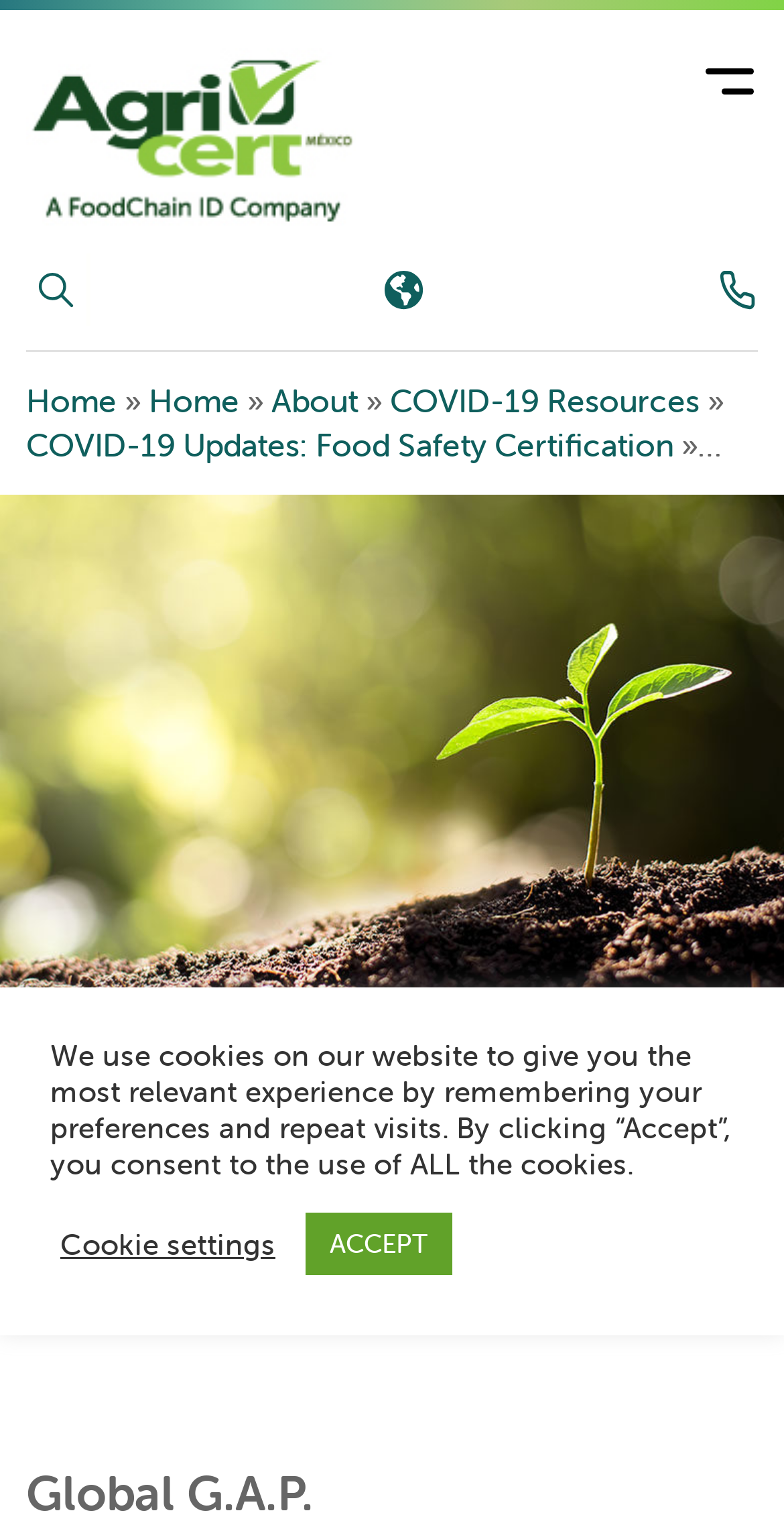What is the search form located next to?
Answer the question with just one word or phrase using the image.

Enlarge Search Form button